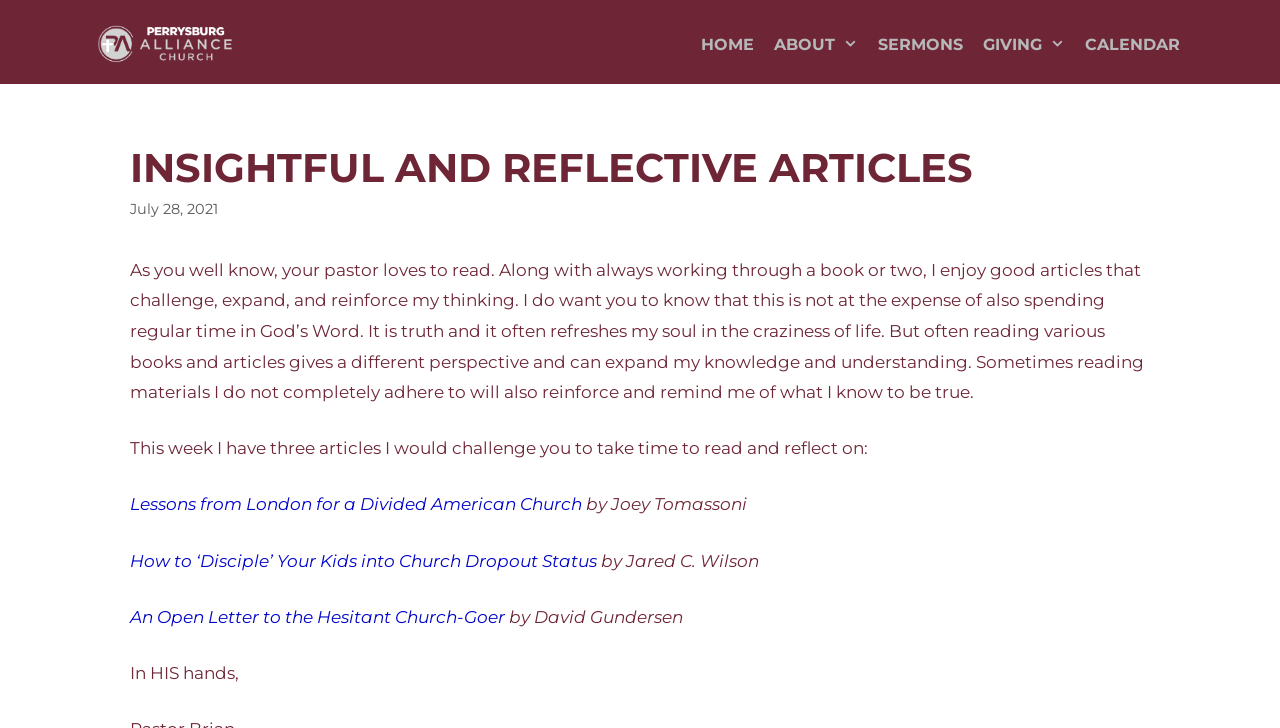Please answer the following question using a single word or phrase: 
How many articles are recommended to read?

Three